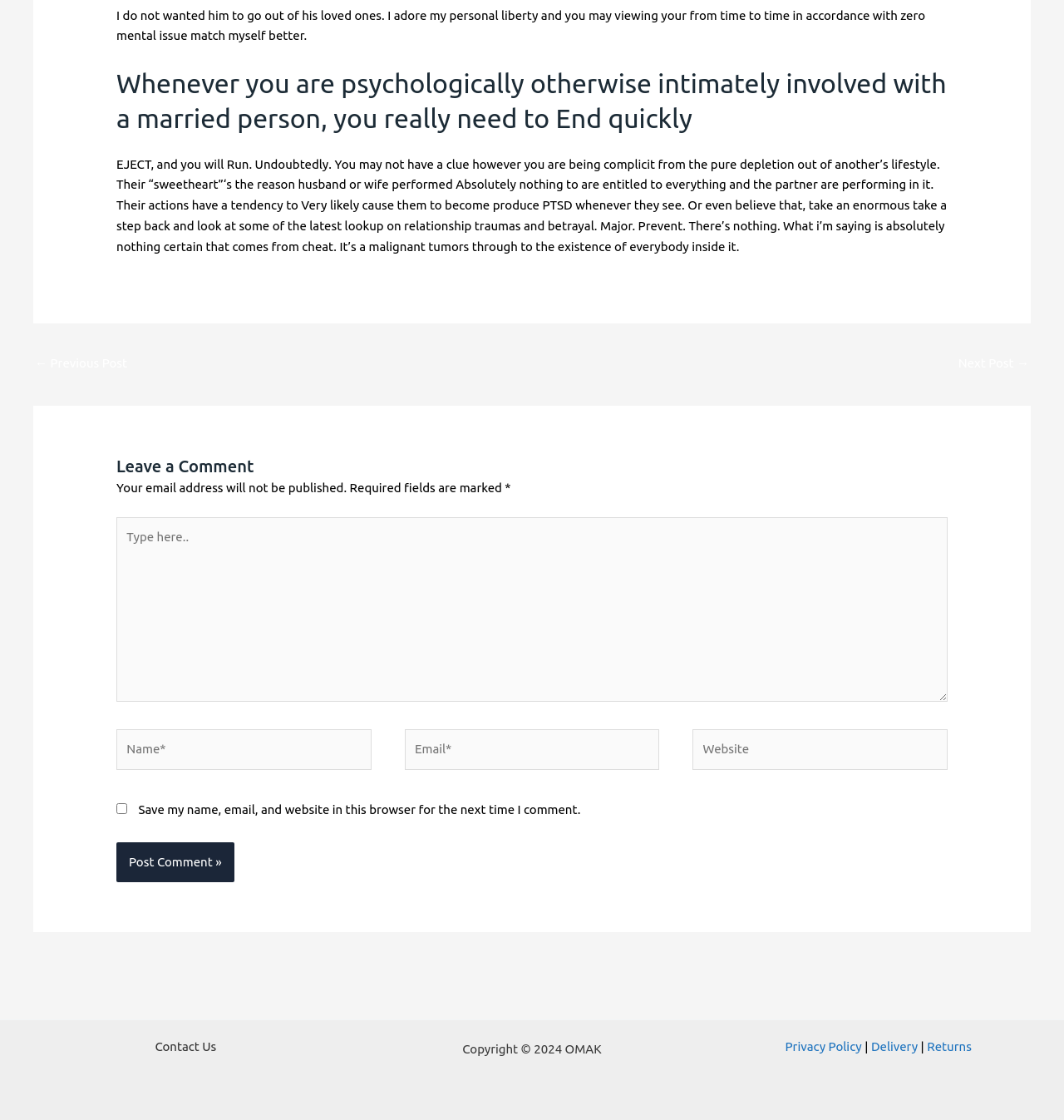Please determine the bounding box coordinates of the element's region to click in order to carry out the following instruction: "Enter your name in the 'Name*' field". The coordinates should be four float numbers between 0 and 1, i.e., [left, top, right, bottom].

[0.109, 0.651, 0.349, 0.687]